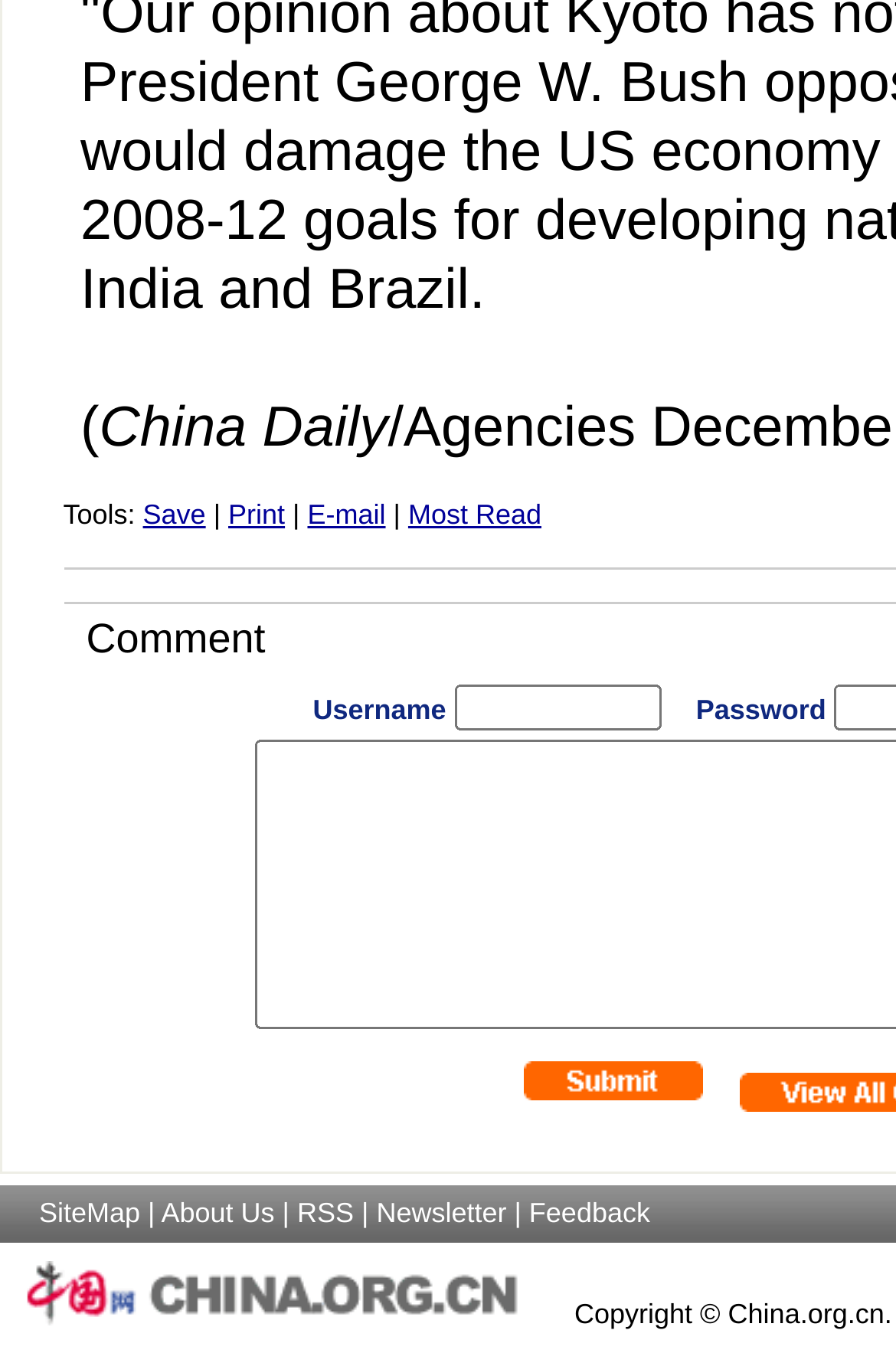Provide a one-word or one-phrase answer to the question:
What is the image at the bottom of the page?

Unknown